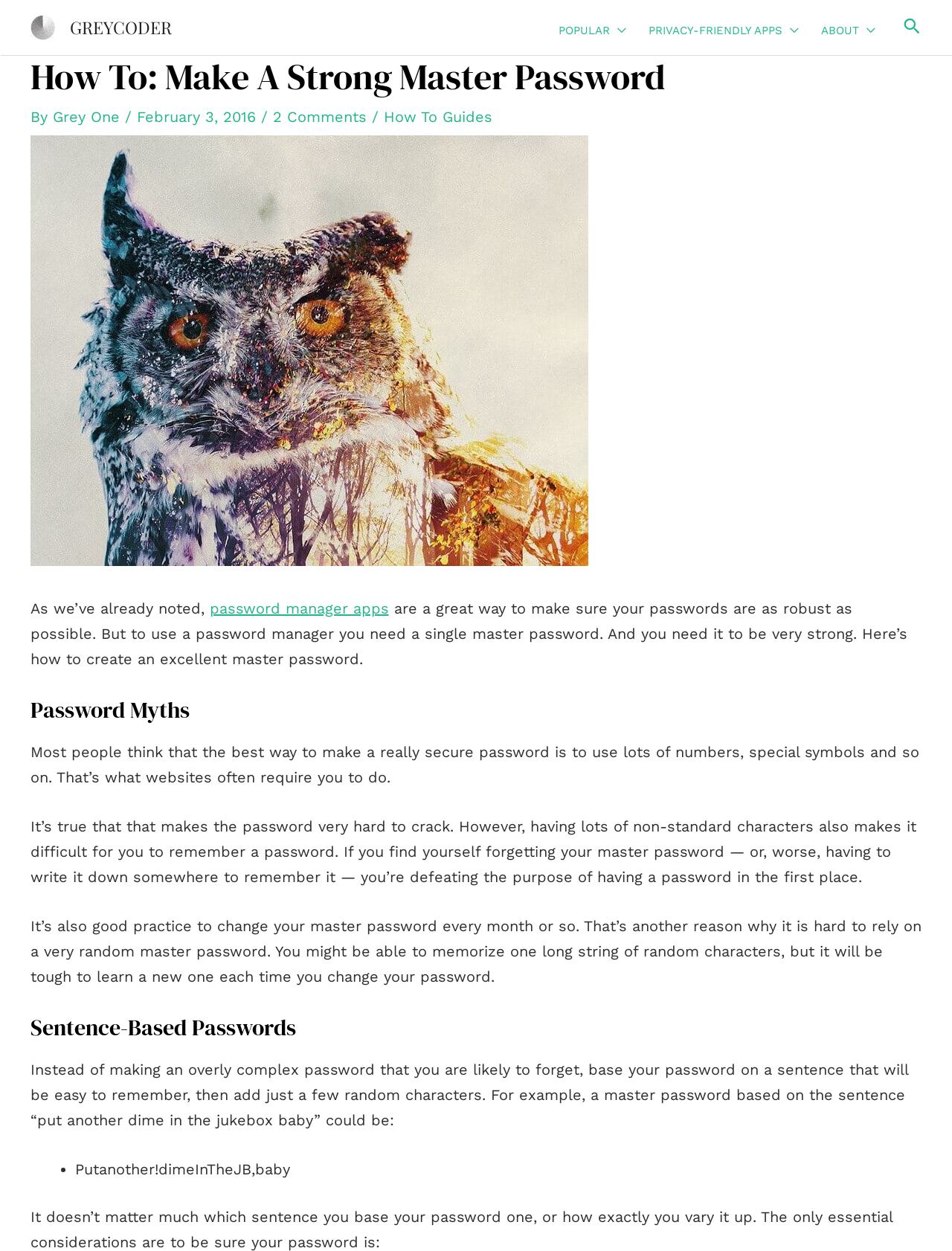Could you specify the bounding box coordinates for the clickable section to complete the following instruction: "Explore the How To Guides link"?

[0.403, 0.086, 0.517, 0.1]